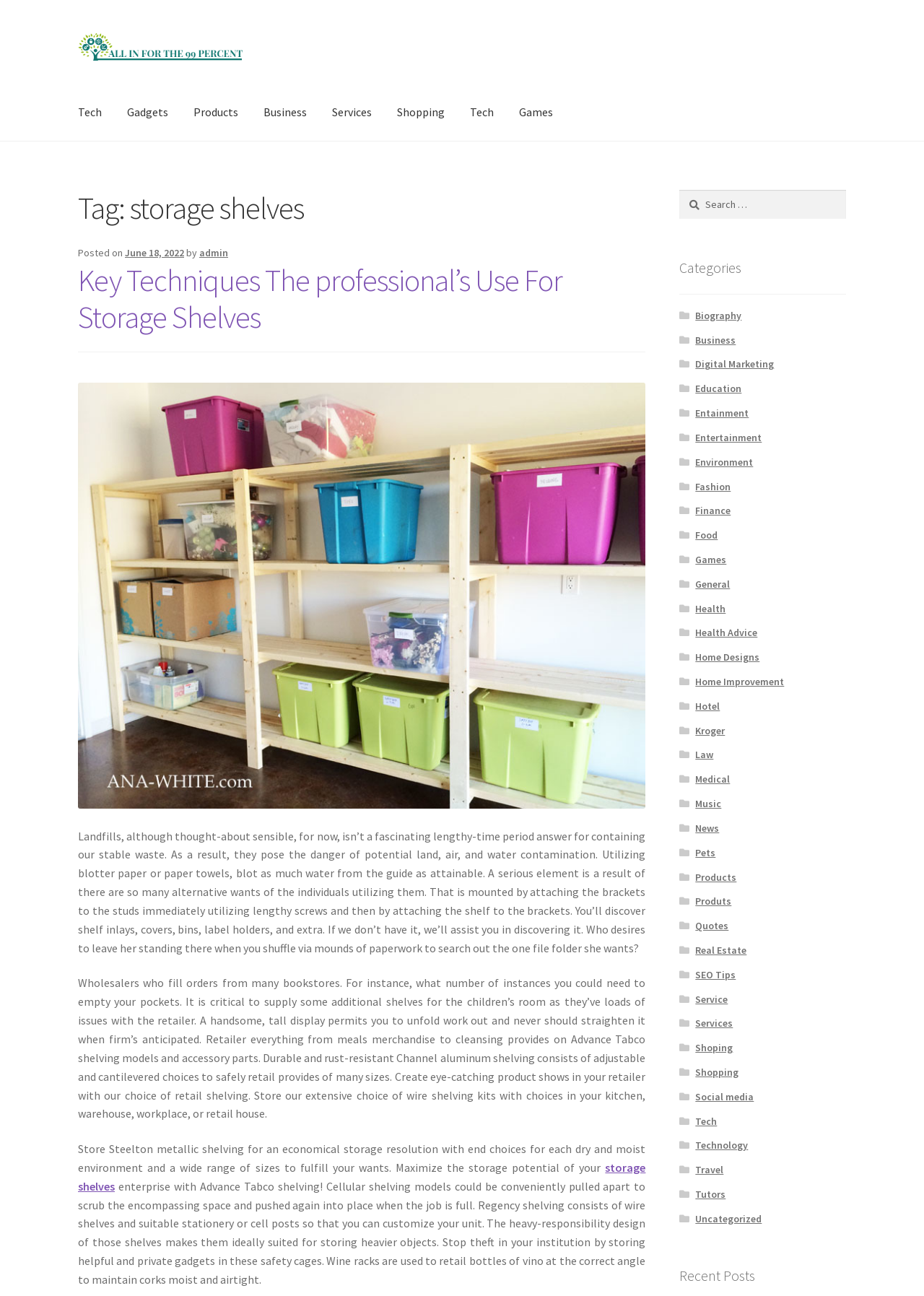Pinpoint the bounding box coordinates of the element to be clicked to execute the instruction: "Click on the 'Games' link".

[0.549, 0.065, 0.611, 0.108]